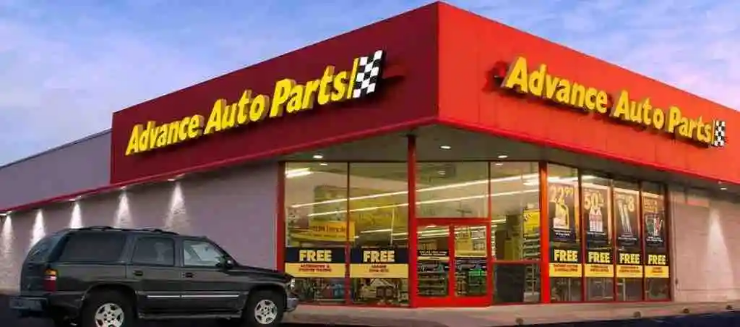Describe all the elements and aspects of the image comprehensively.

The image depicts an Advance Auto Parts retail store, showcasing a vibrant and inviting exterior. The building features a bold red roof with the "Advance Auto Parts" logo prominently displayed in bright yellow letters, making it easily recognizable to customers. Large glass windows reveal a well-stocked interior filled with automotive products, while promotional banners hang inside, emphasizing discounts and offers labeled “FREE” to attract passersby. A black vehicle is parked nearby, indicating the store’s focus on automotive care and parts. The setting appears to be during twilight, enhancing the store's warm glow and inviting ambiance, perfectly reflecting its role as a go-to destination for automotive needs.